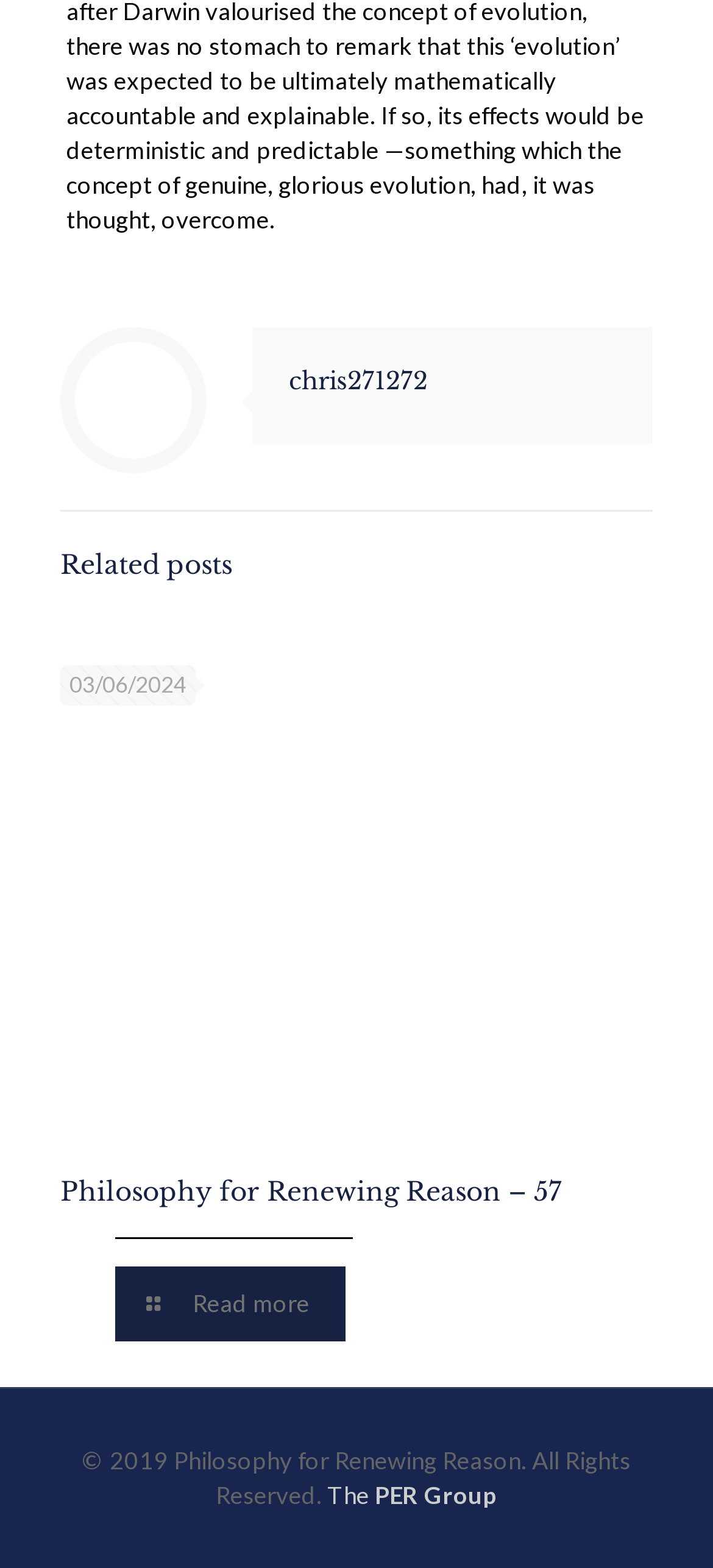Given the element description The PER Group, specify the bounding box coordinates of the corresponding UI element in the format (top-left x, top-left y, bottom-right x, bottom-right y). All values must be between 0 and 1.

[0.459, 0.944, 0.697, 0.963]